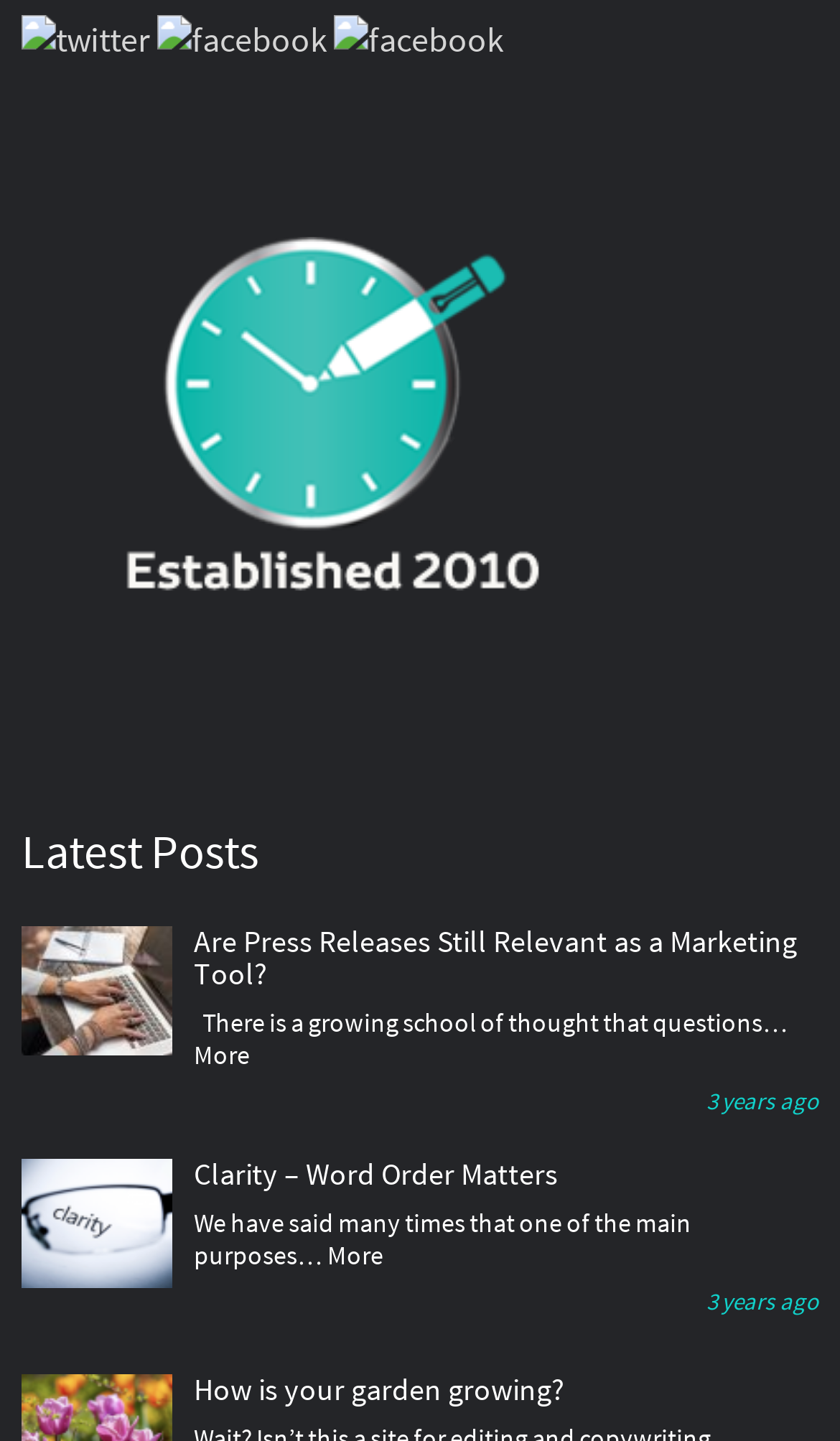Answer the question briefly using a single word or phrase: 
How many years ago was the post 'Clarity – Word Order Matters' published?

3 years